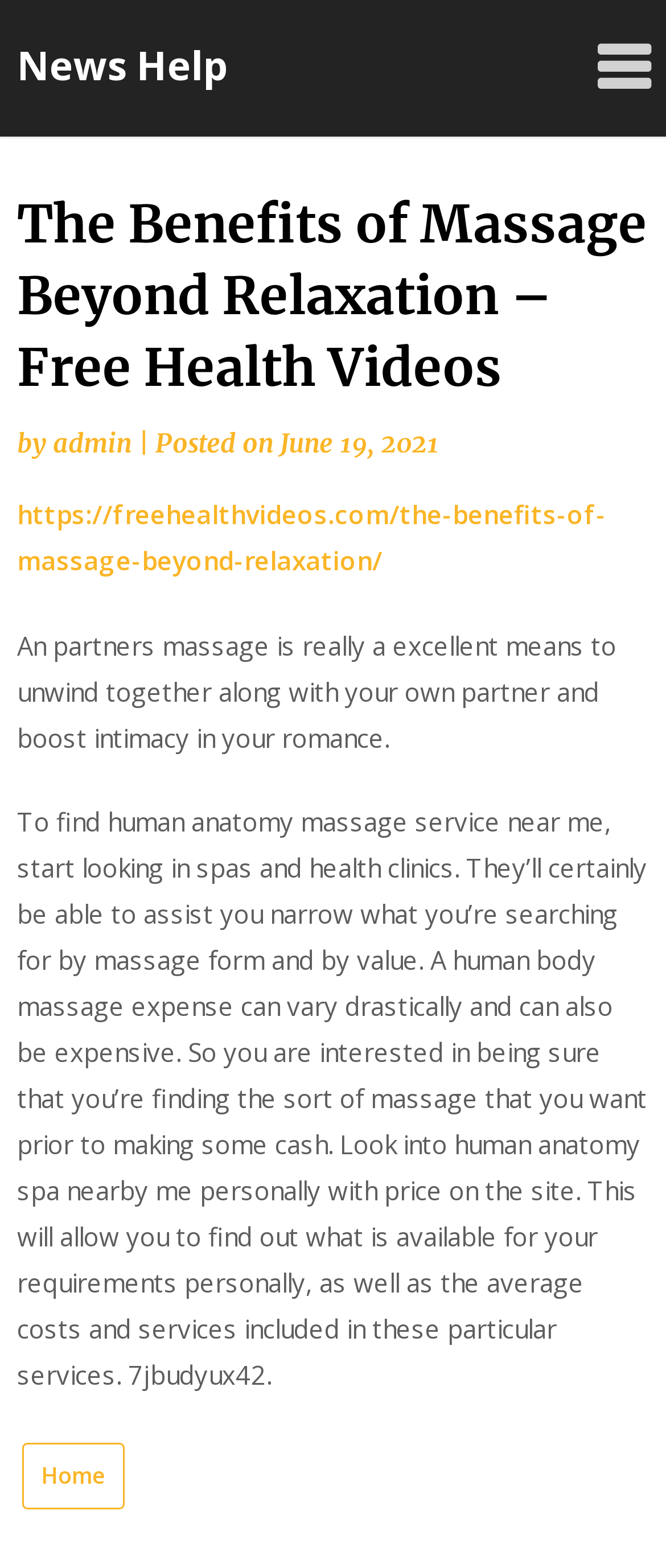Please provide a comprehensive answer to the question below using the information from the image: What is the author of the article?

The author of the article can be found by looking at the section above the article content, where it says 'by admin'. This indicates that the author of the article is 'admin'.